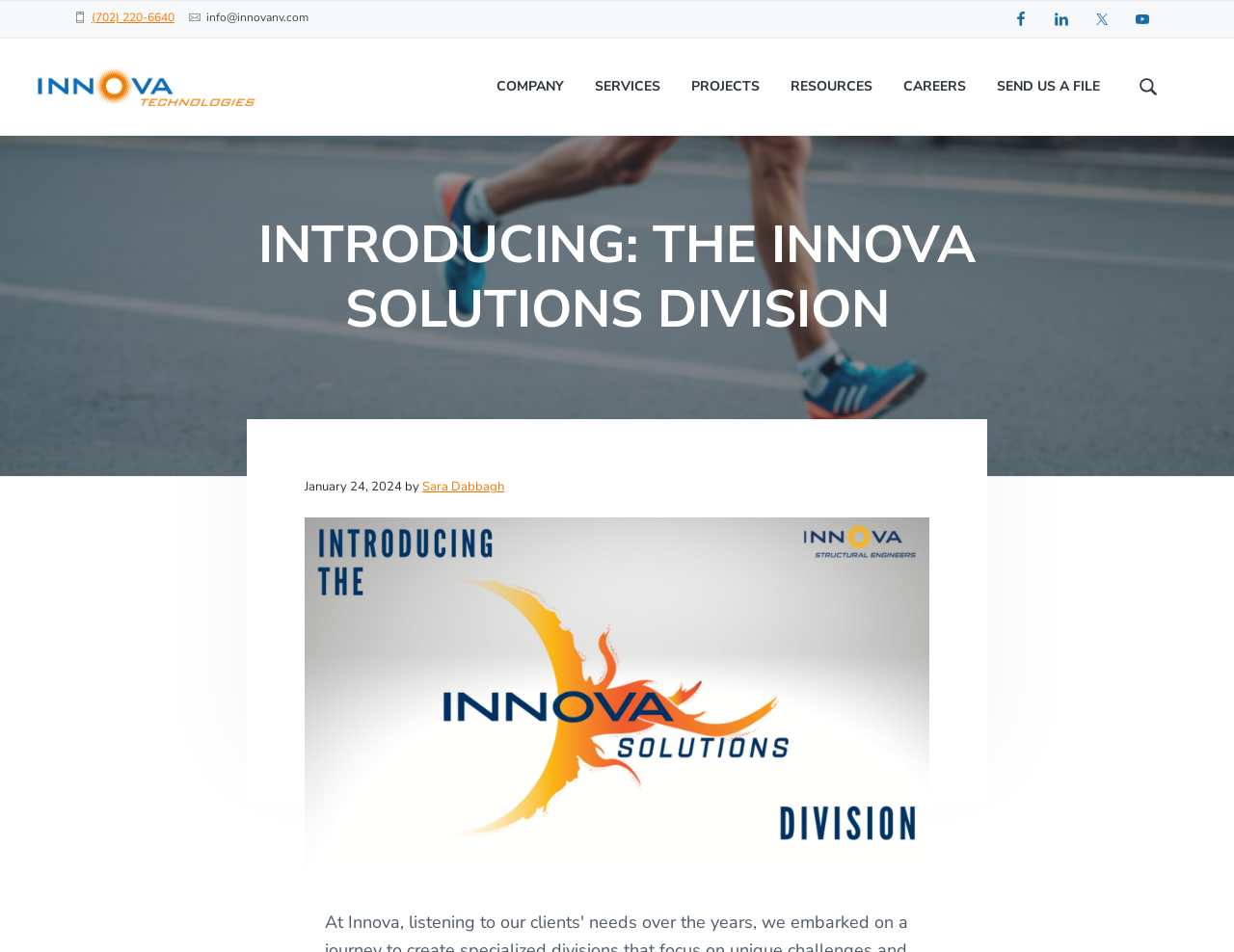What is the date mentioned in the heading?
Using the screenshot, give a one-word or short phrase answer.

January 24, 2024